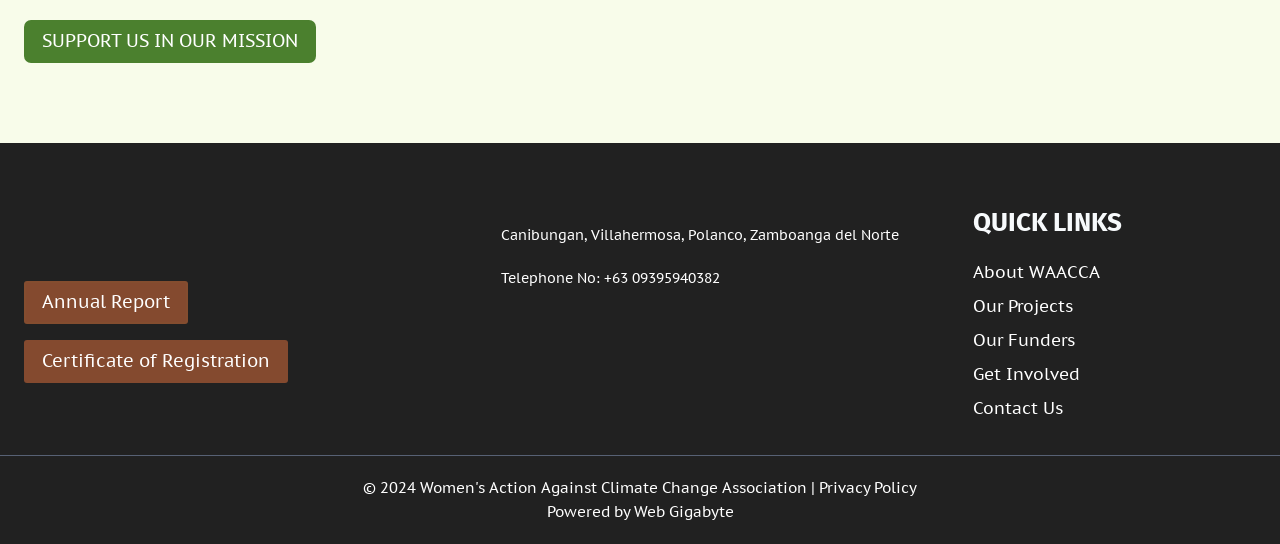Provide a brief response using a word or short phrase to this question:
What is the name of the organization?

Women's Action Against Climate Change Association